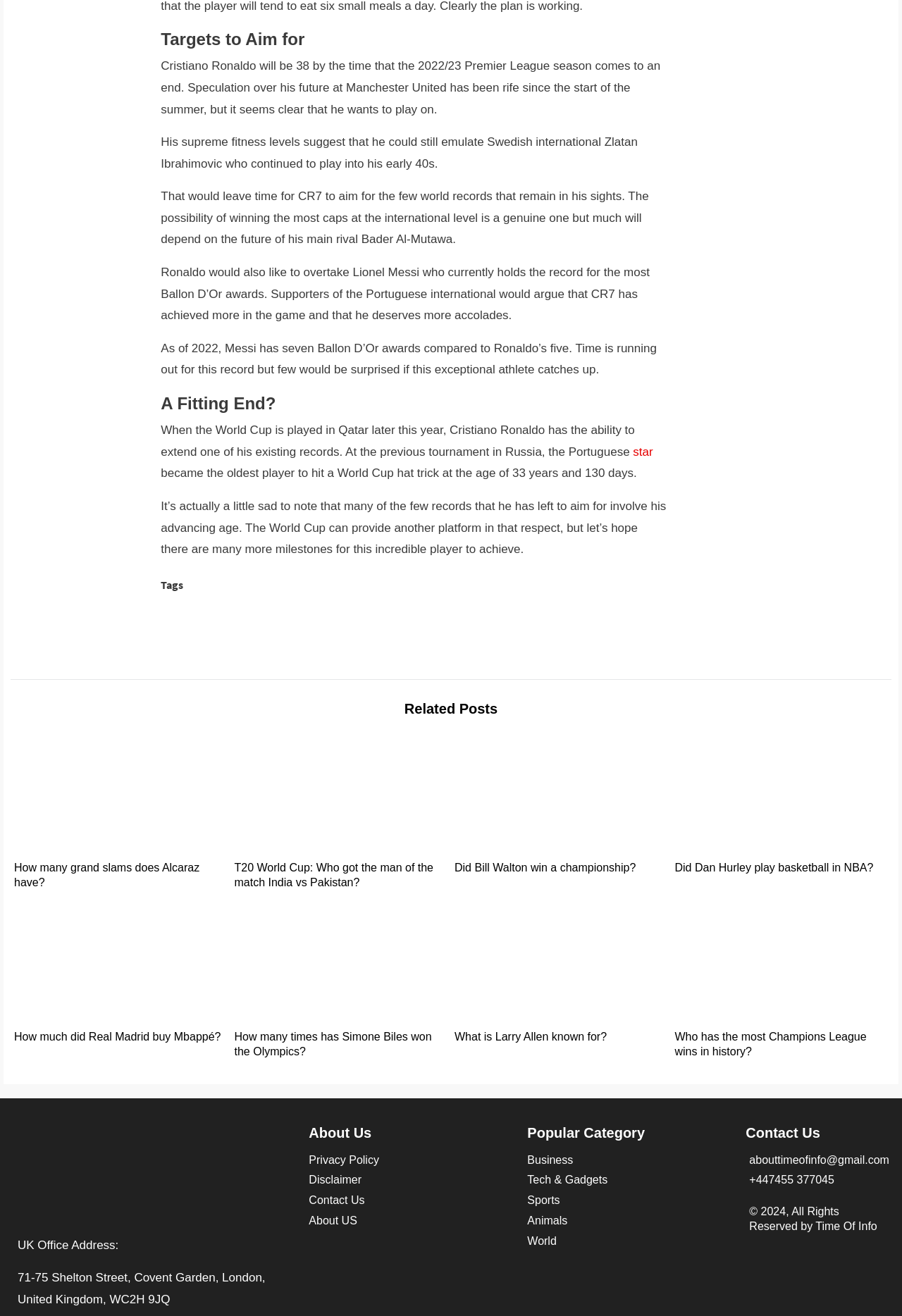Please identify the bounding box coordinates of the clickable region that I should interact with to perform the following instruction: "Click on the 'Related Posts' heading". The coordinates should be expressed as four float numbers between 0 and 1, i.e., [left, top, right, bottom].

[0.012, 0.531, 0.988, 0.545]